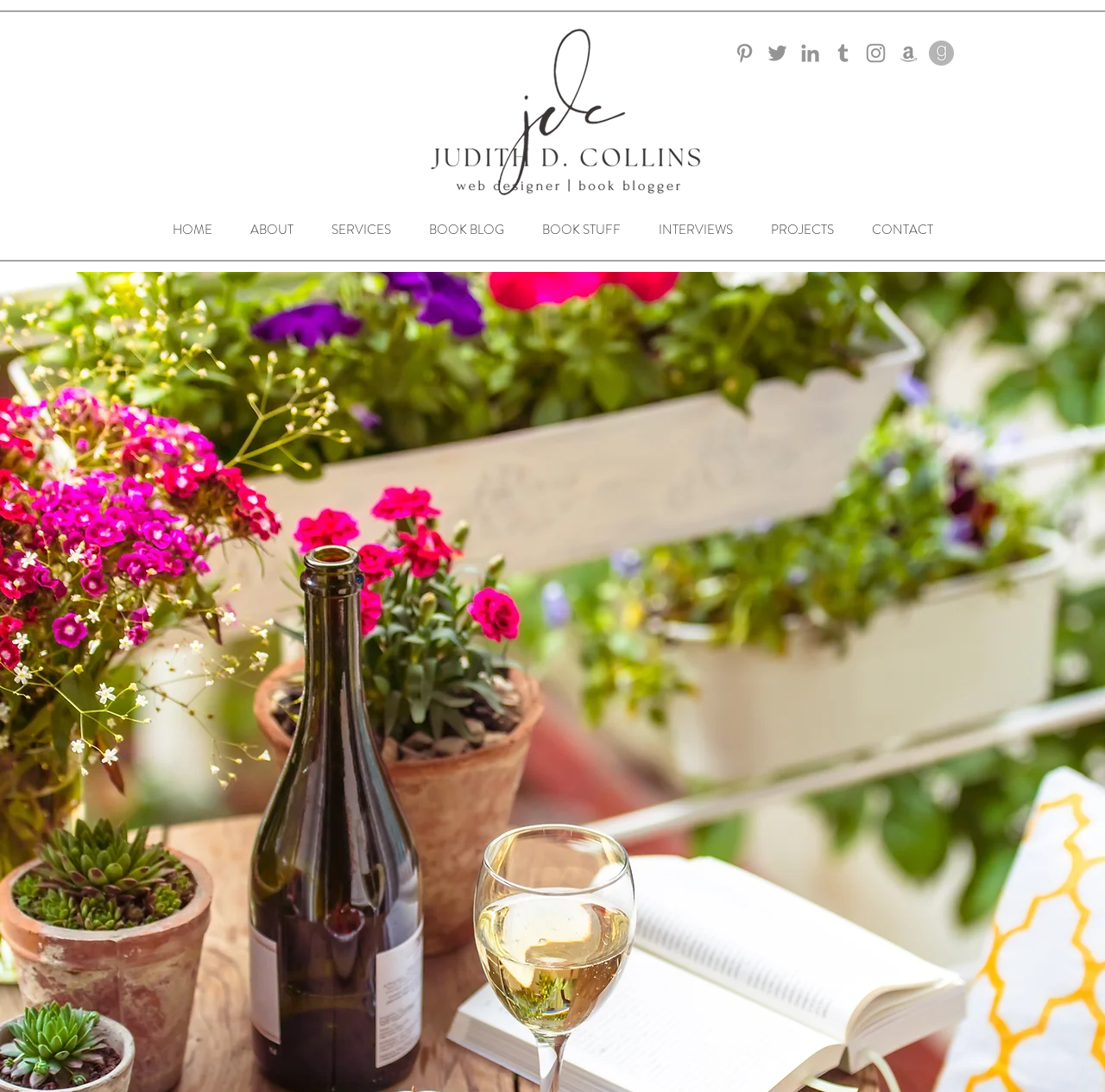What is the logo on the top left?
Please provide a single word or phrase as your answer based on the screenshot.

JDC logo